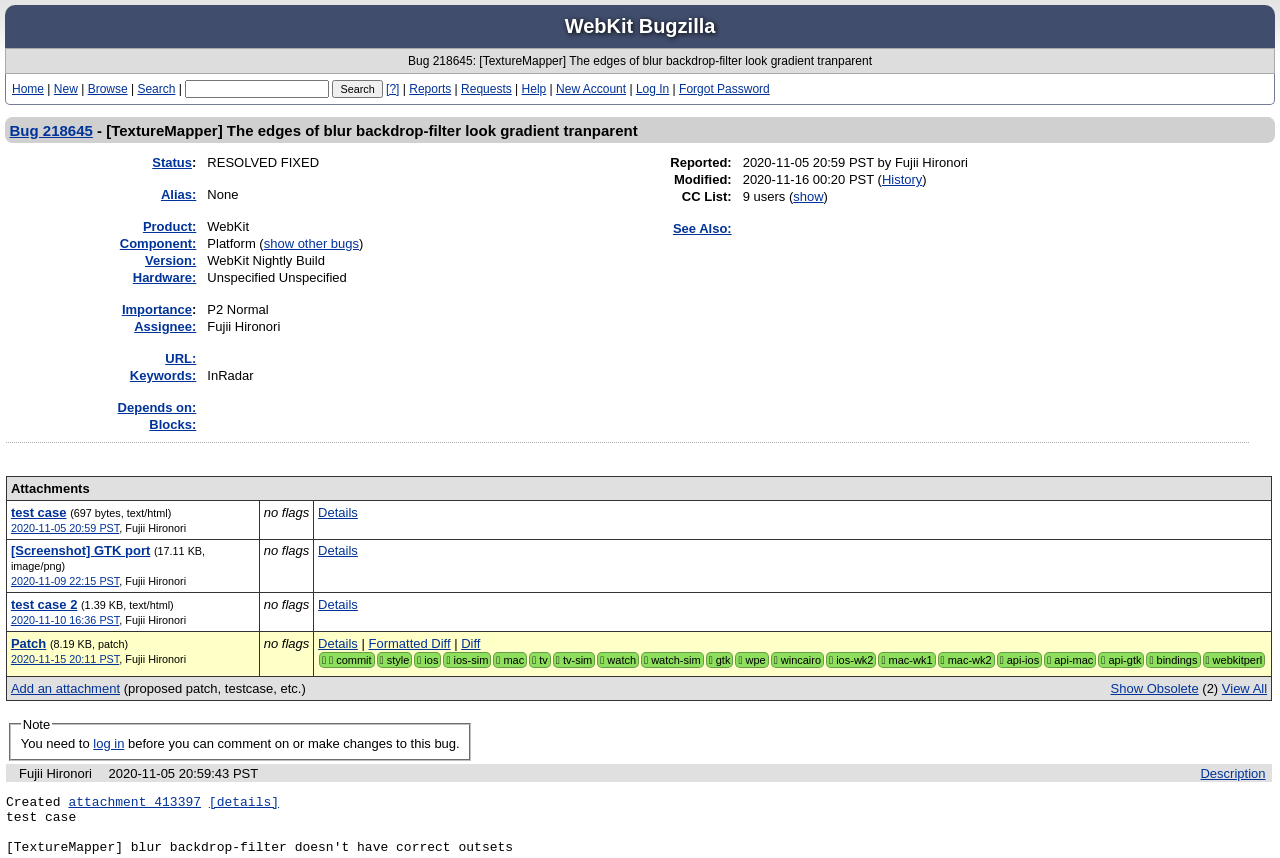Using the elements shown in the image, answer the question comprehensively: How many rows are there in the bug details table?

I counted the number of rows in the table with the bug details, starting from the 'Status:' row and ending at the 'Keywords:' row, and found that there are 12 rows in total.